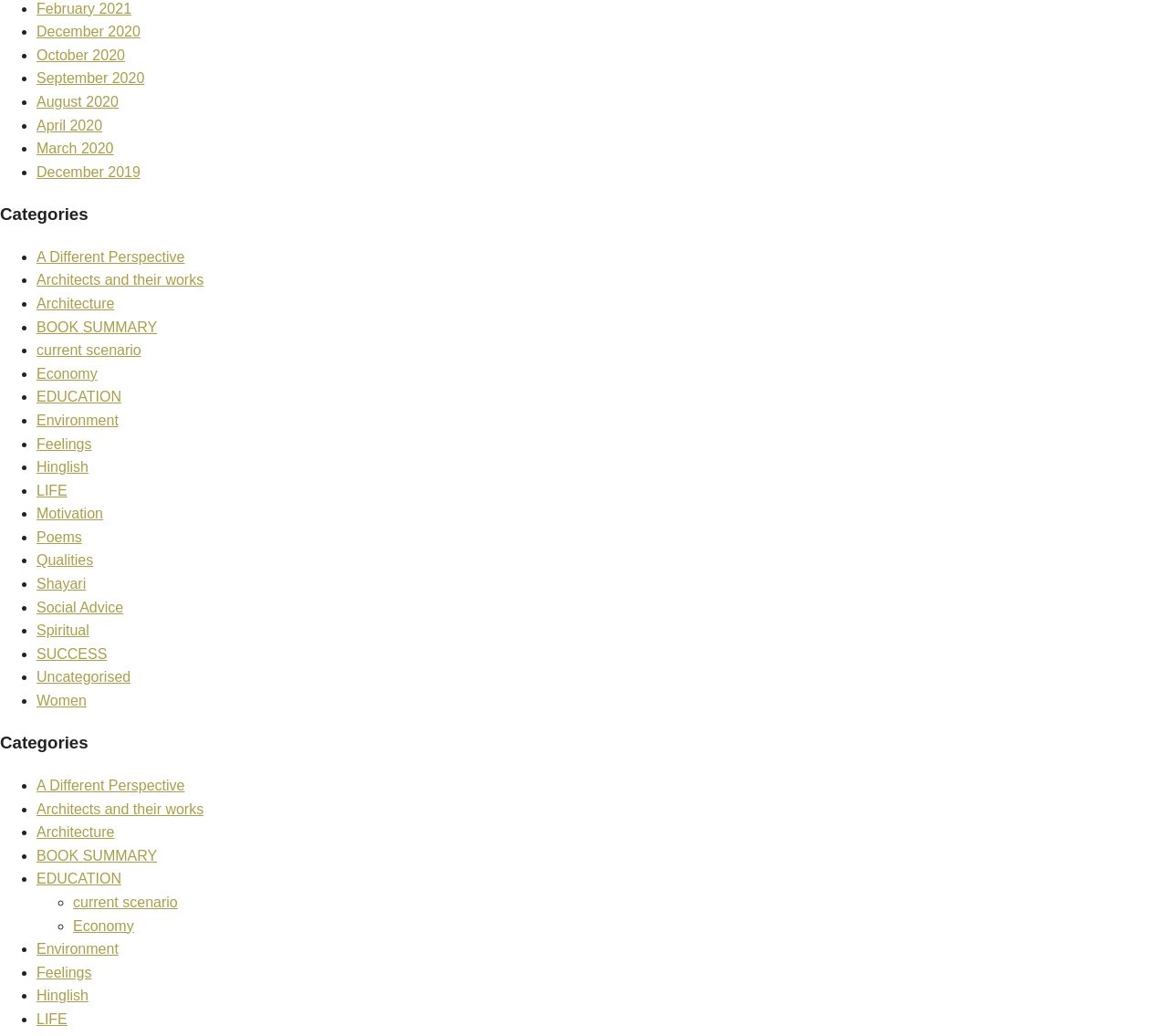Provide a brief response in the form of a single word or phrase:
How many links are there under 'Categories'?

62